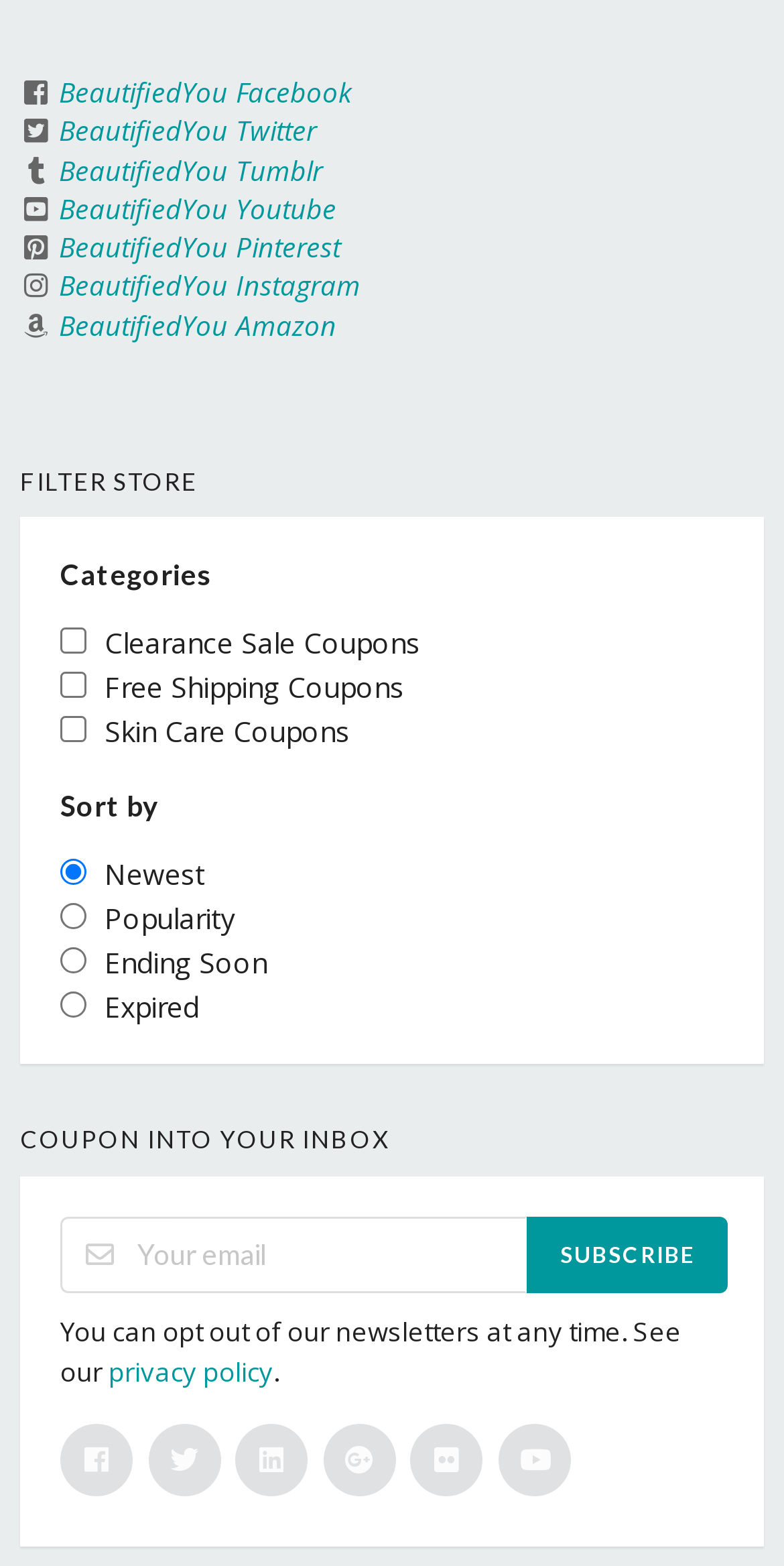Please identify the bounding box coordinates of the area that needs to be clicked to follow this instruction: "Sort by newest".

[0.077, 0.549, 0.11, 0.565]